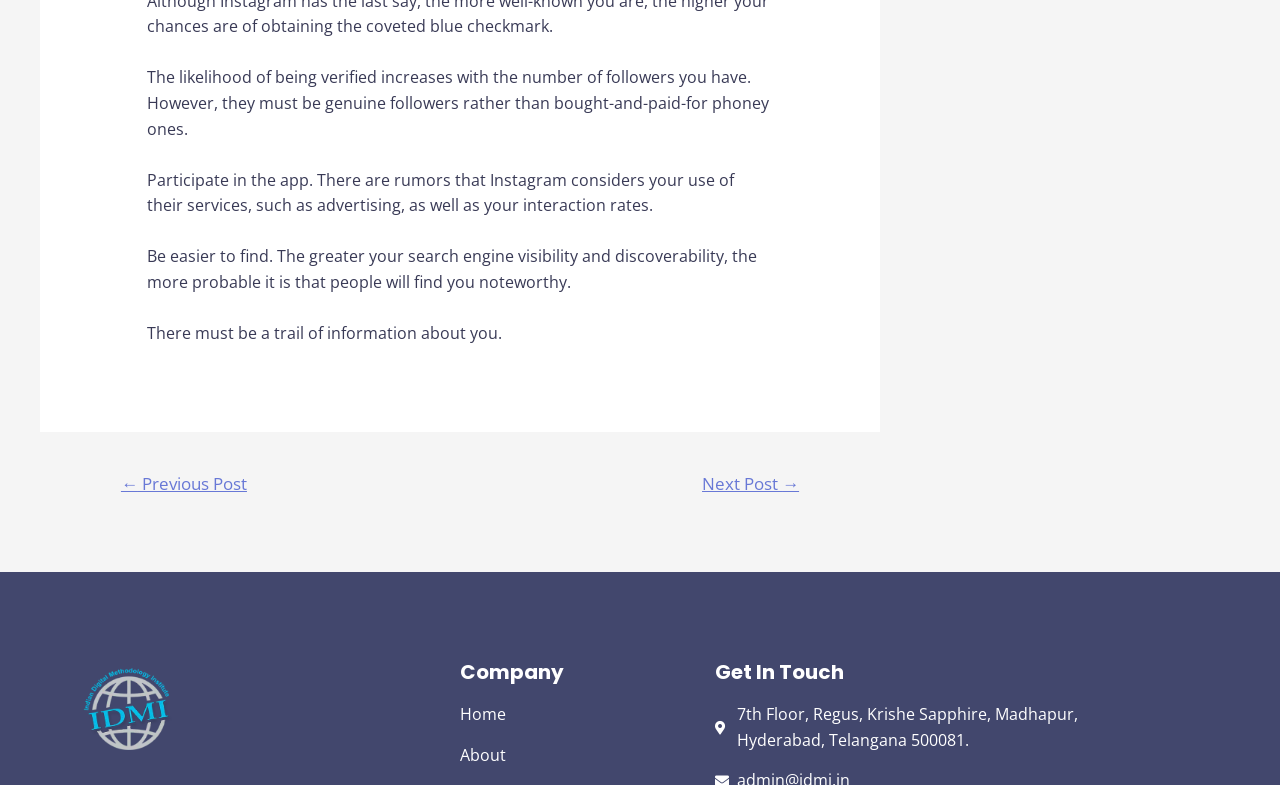Look at the image and answer the question in detail:
What increases the likelihood of being verified?

According to the text on the webpage, having a large number of genuine followers increases the likelihood of being verified. This is mentioned in the first static text element, which states 'The likelihood of being verified increases with the number of followers you have. However, they must be genuine followers rather than bought-and-paid-for phoney ones.'